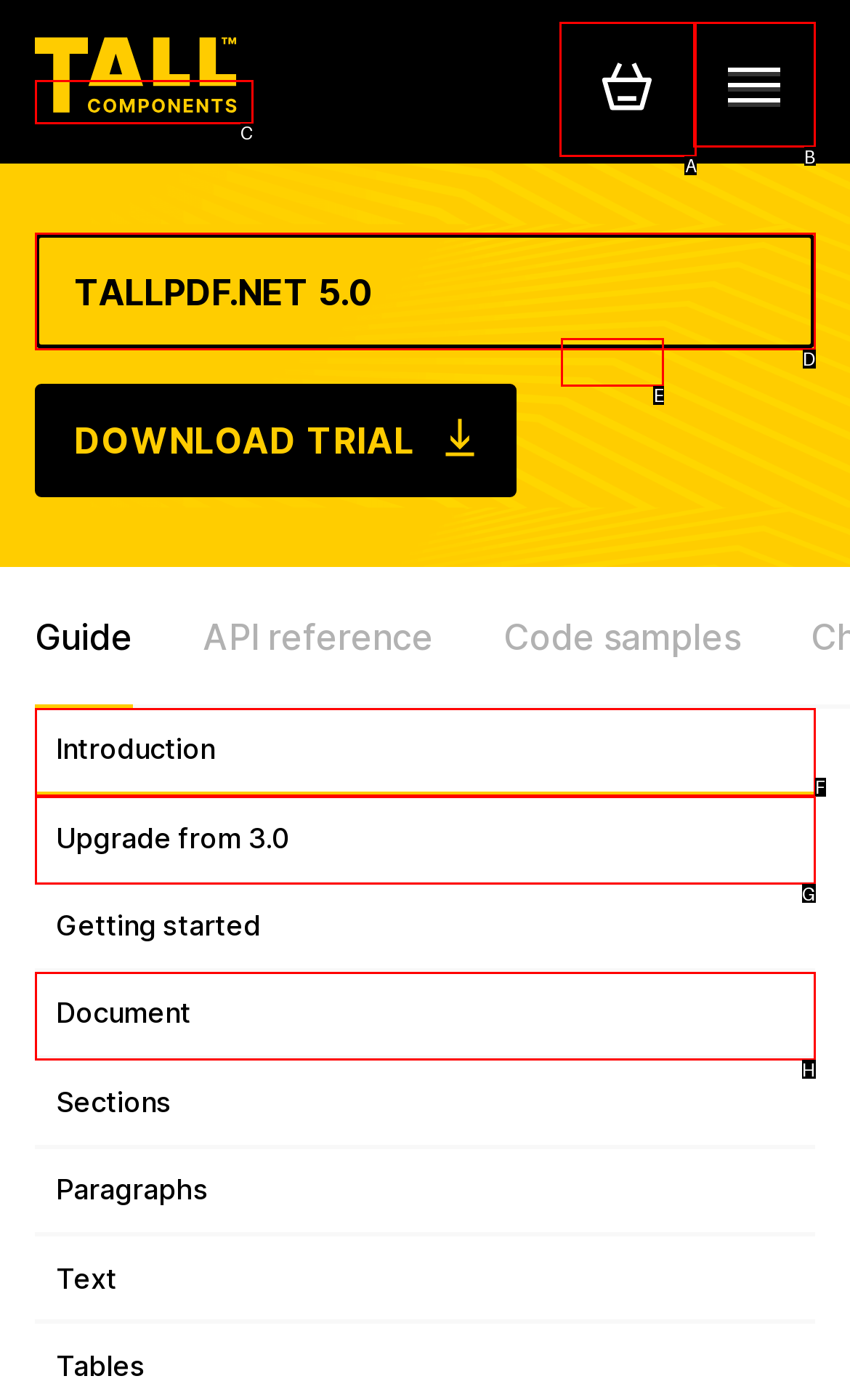Select the HTML element that corresponds to the description: Upgrade from 3.0. Answer with the letter of the matching option directly from the choices given.

G